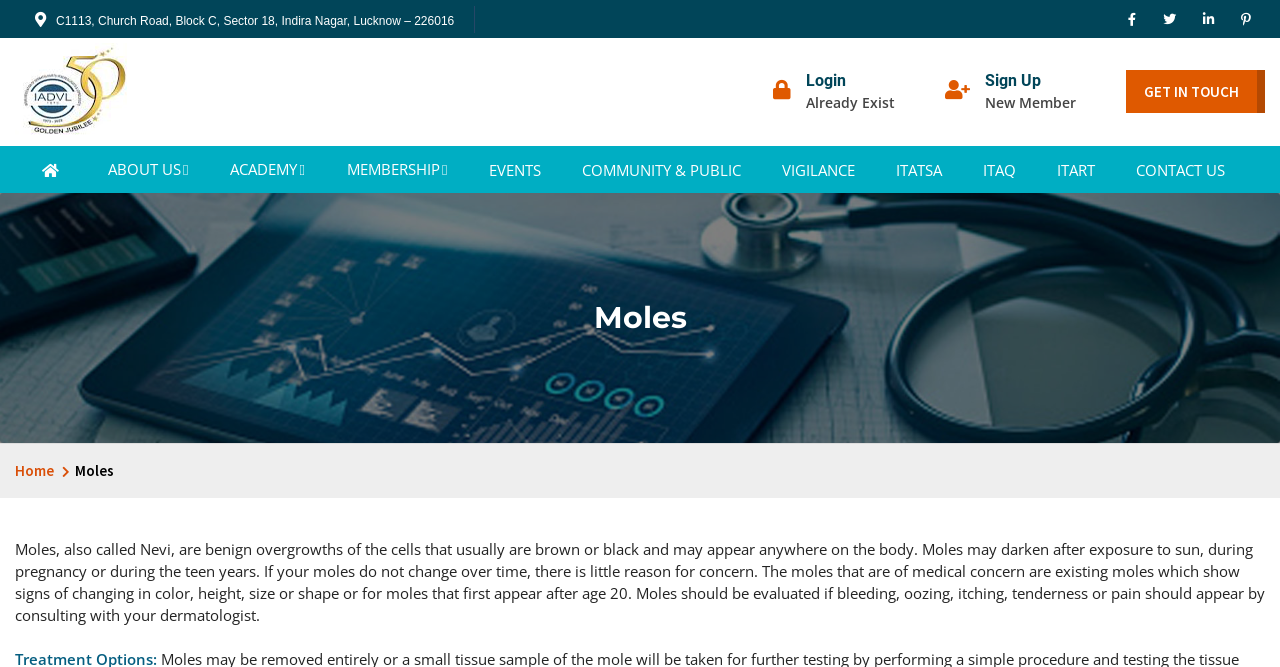Identify the bounding box coordinates for the element you need to click to achieve the following task: "View about us page". The coordinates must be four float values ranging from 0 to 1, formatted as [left, top, right, bottom].

[0.075, 0.219, 0.157, 0.289]